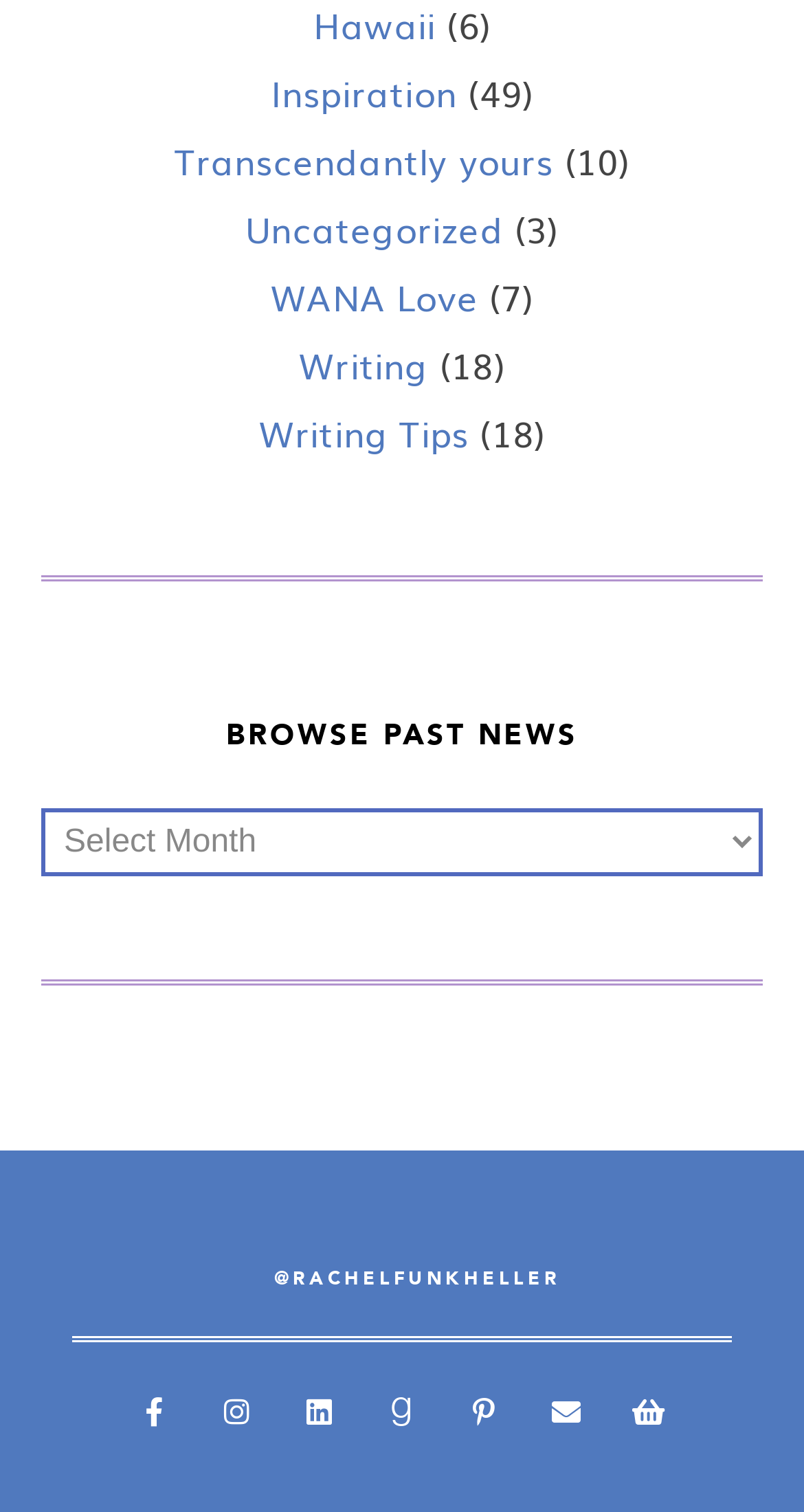Provide a one-word or one-phrase answer to the question:
How many news items are categorized under 'Writing'?

18